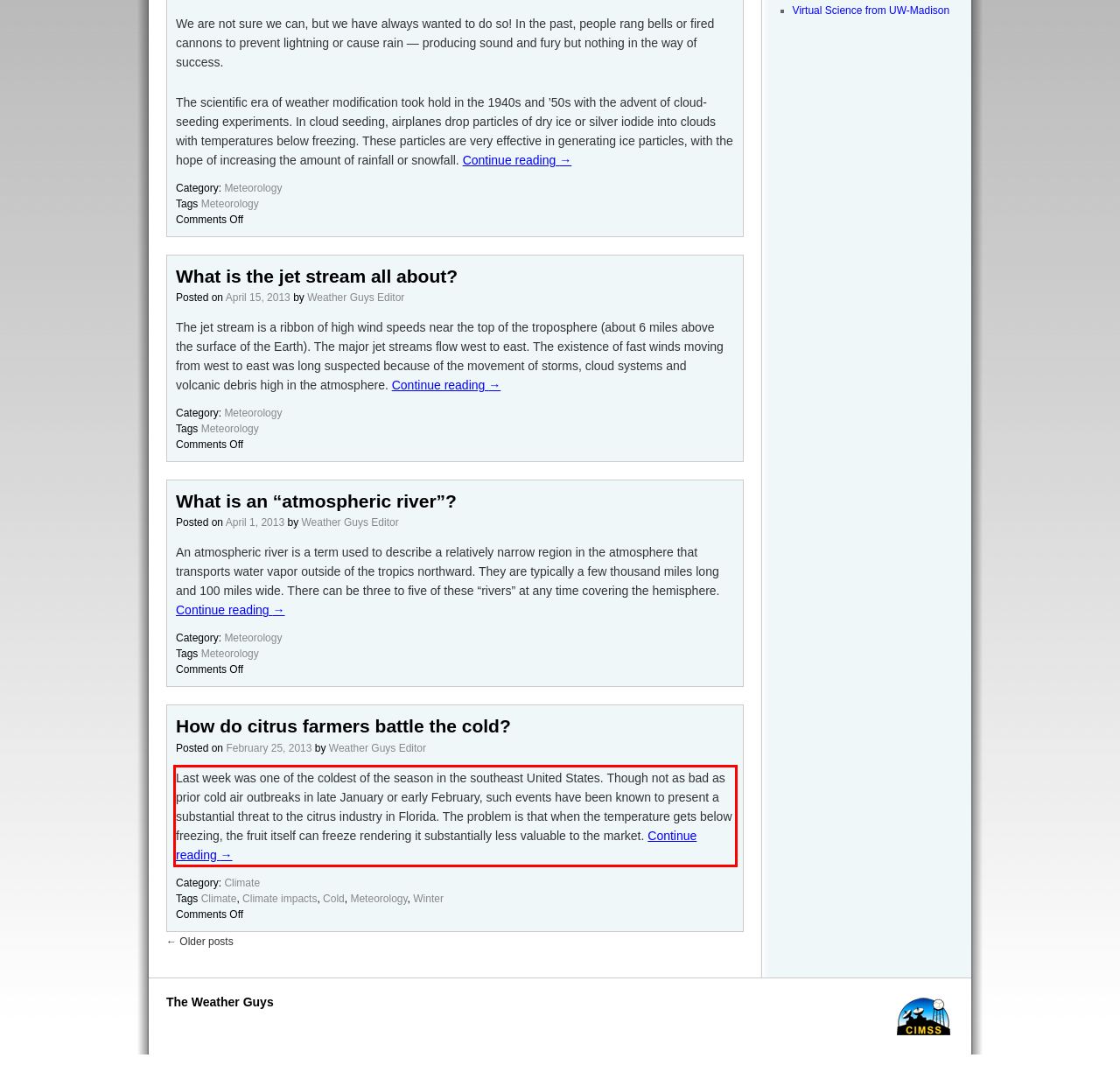Please analyze the provided webpage screenshot and perform OCR to extract the text content from the red rectangle bounding box.

Last week was one of the coldest of the season in the southeast United States. Though not as bad as prior cold air outbreaks in late January or early February, such events have been known to present a substantial threat to the citrus industry in Florida. The problem is that when the temperature gets below freezing, the fruit itself can freeze rendering it substantially less valuable to the market. Continue reading →